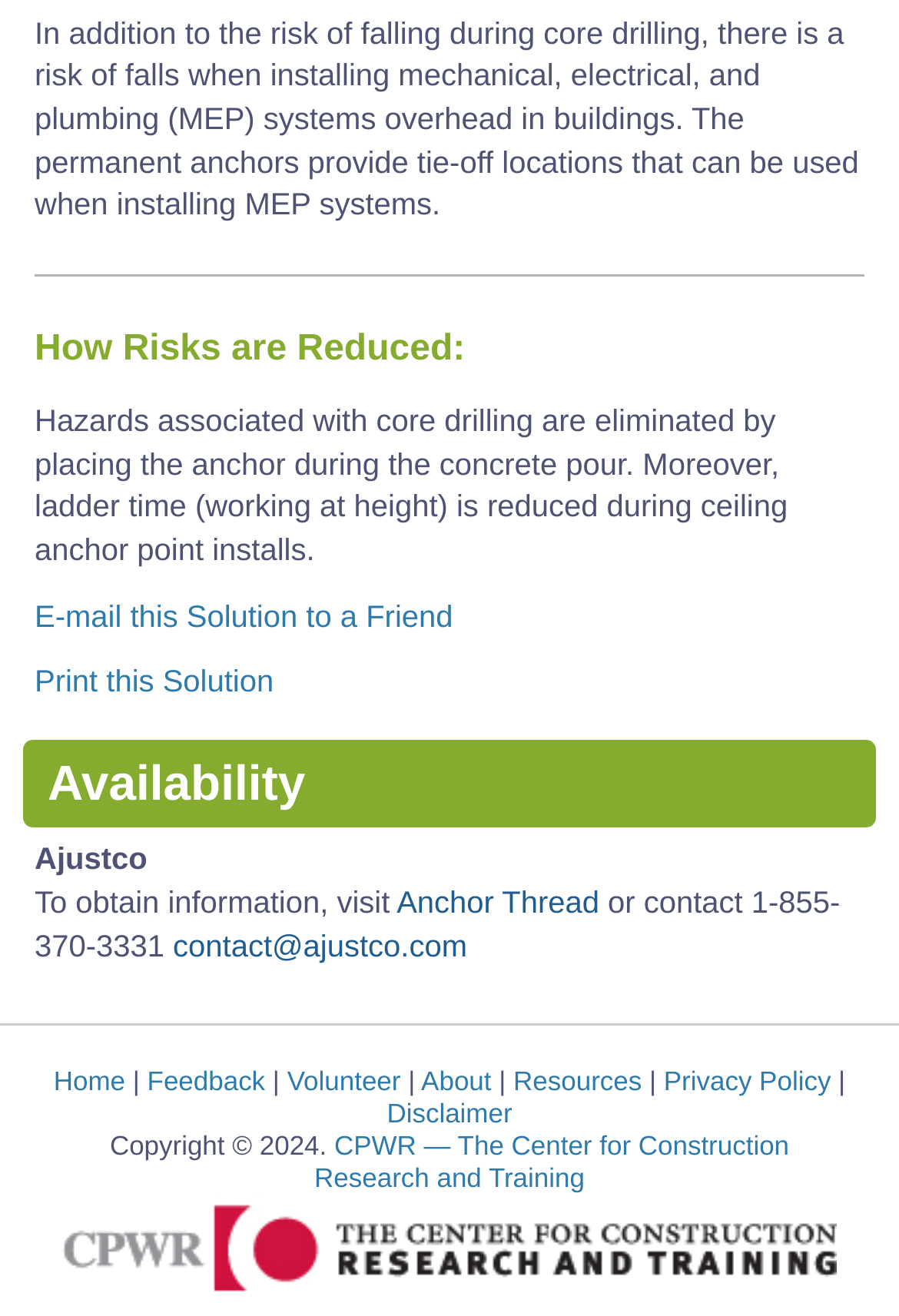Give the bounding box coordinates for the element described by: "parent_node: Navigation aria-label="Search"".

None